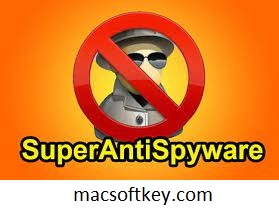Use a single word or phrase to respond to the question:
What is the purpose of the red prohibition symbol?

to signify blocking unwanted malware and spyware